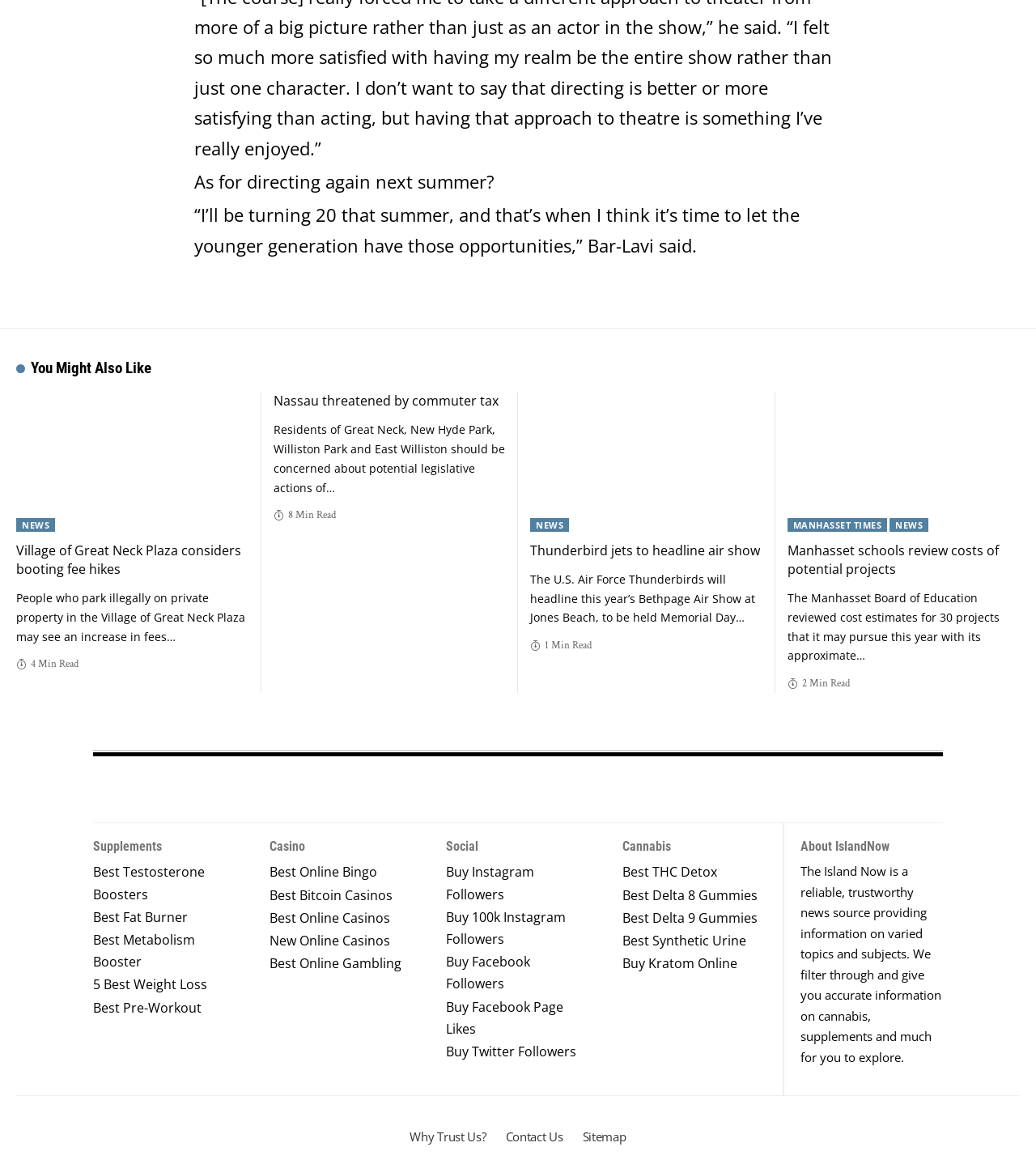Identify the bounding box coordinates of the clickable region to carry out the given instruction: "Go to Ontario.ca homepage".

None